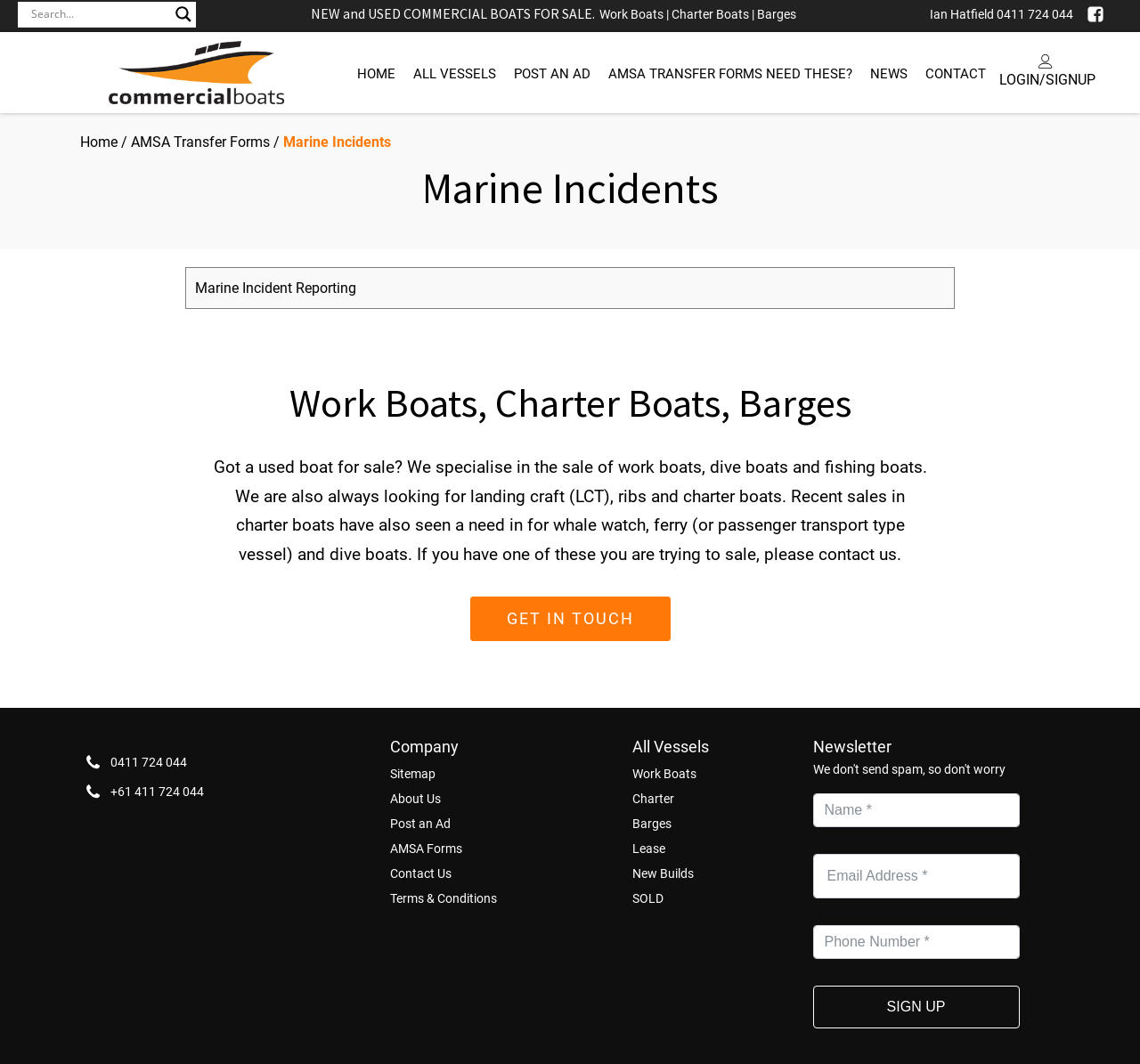Find the bounding box coordinates of the element I should click to carry out the following instruction: "Click on ALL products".

None